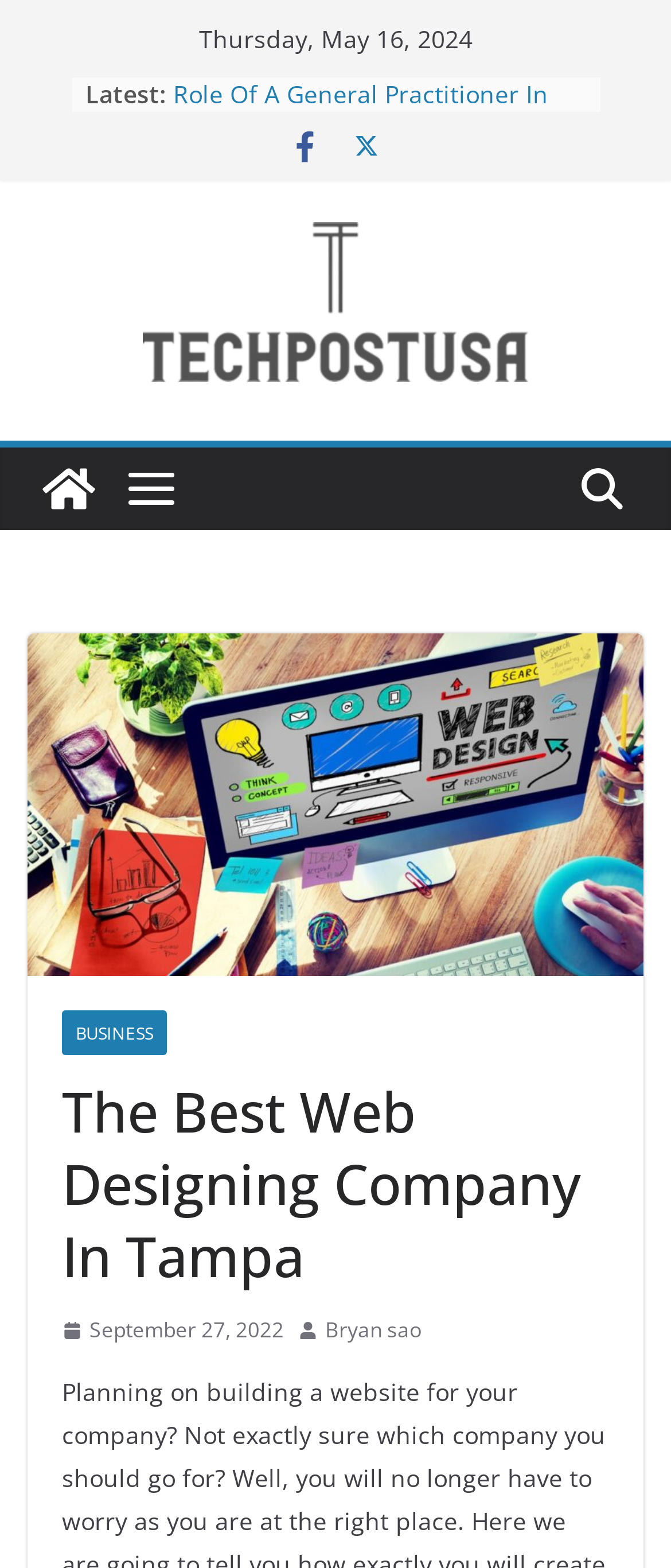Find the bounding box coordinates of the UI element according to this description: "Business".

[0.092, 0.645, 0.249, 0.673]